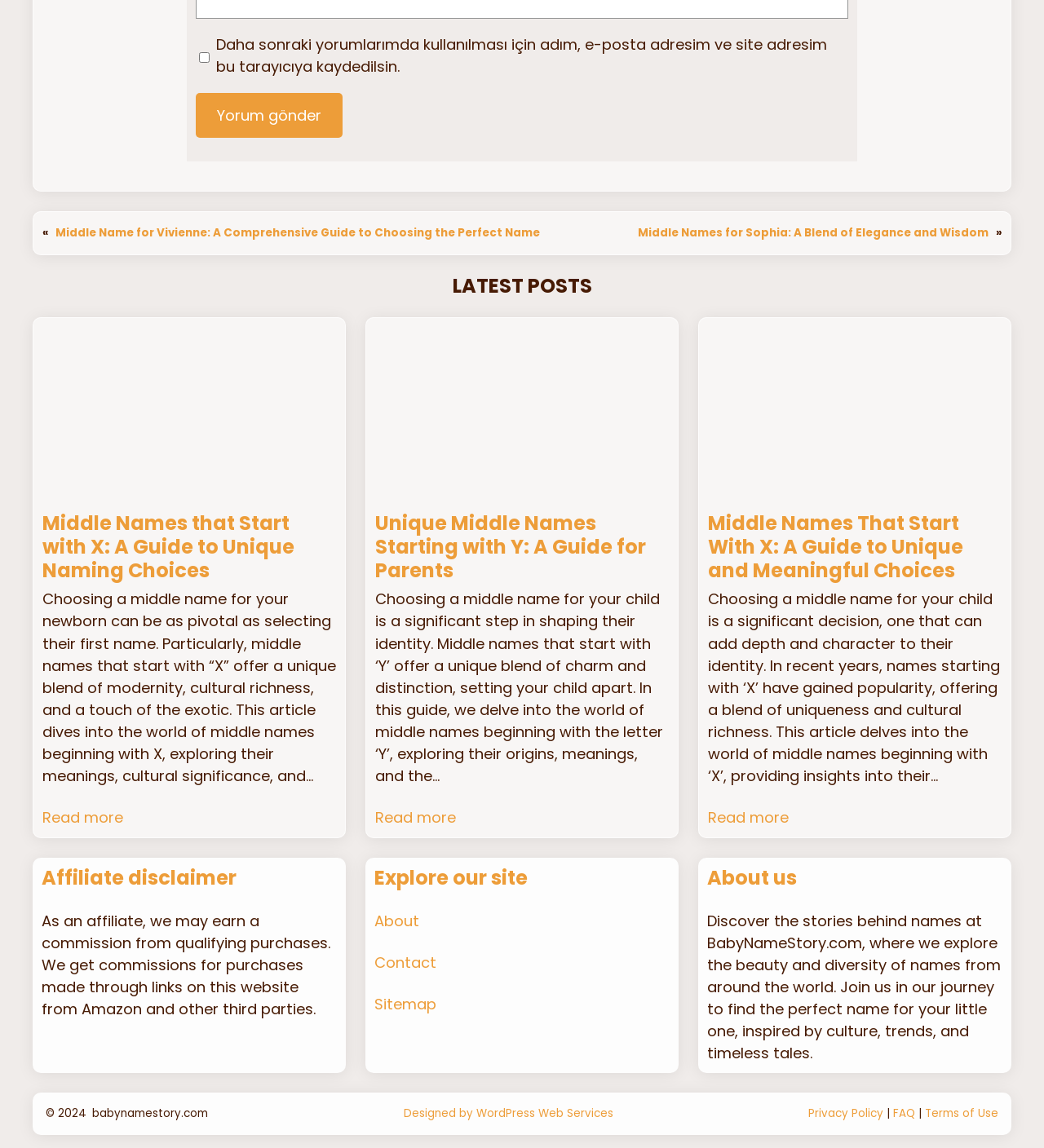Please identify the bounding box coordinates of where to click in order to follow the instruction: "Read more about 'Middle Names that Start with X'".

[0.04, 0.703, 0.118, 0.722]